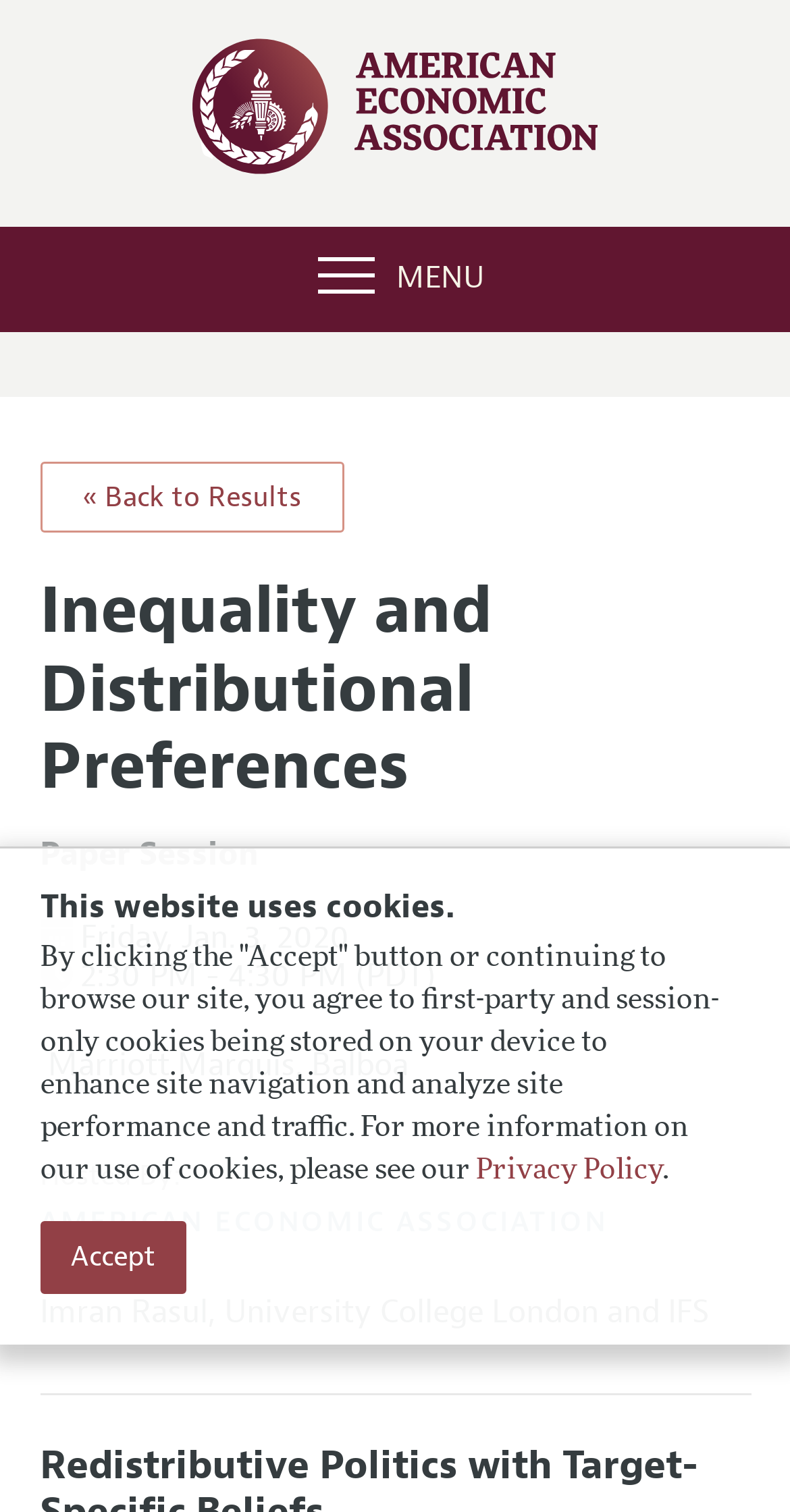Bounding box coordinates must be specified in the format (top-left x, top-left y, bottom-right x, bottom-right y). All values should be floating point numbers between 0 and 1. What are the bounding box coordinates of the UI element described as: « Back to Results

[0.05, 0.305, 0.435, 0.352]